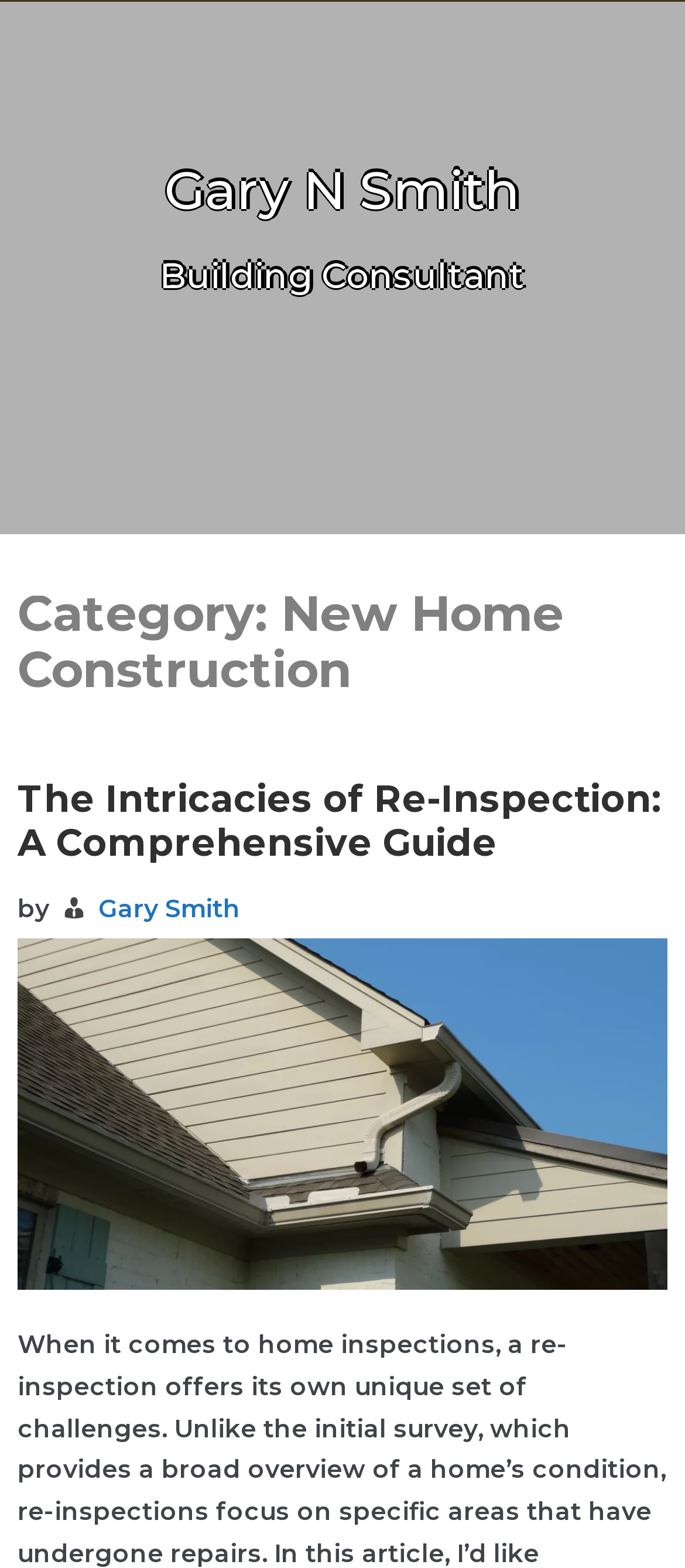Find and provide the bounding box coordinates for the UI element described here: "Gary N Smith". The coordinates should be given as four float numbers between 0 and 1: [left, top, right, bottom].

[0.24, 0.101, 0.76, 0.142]